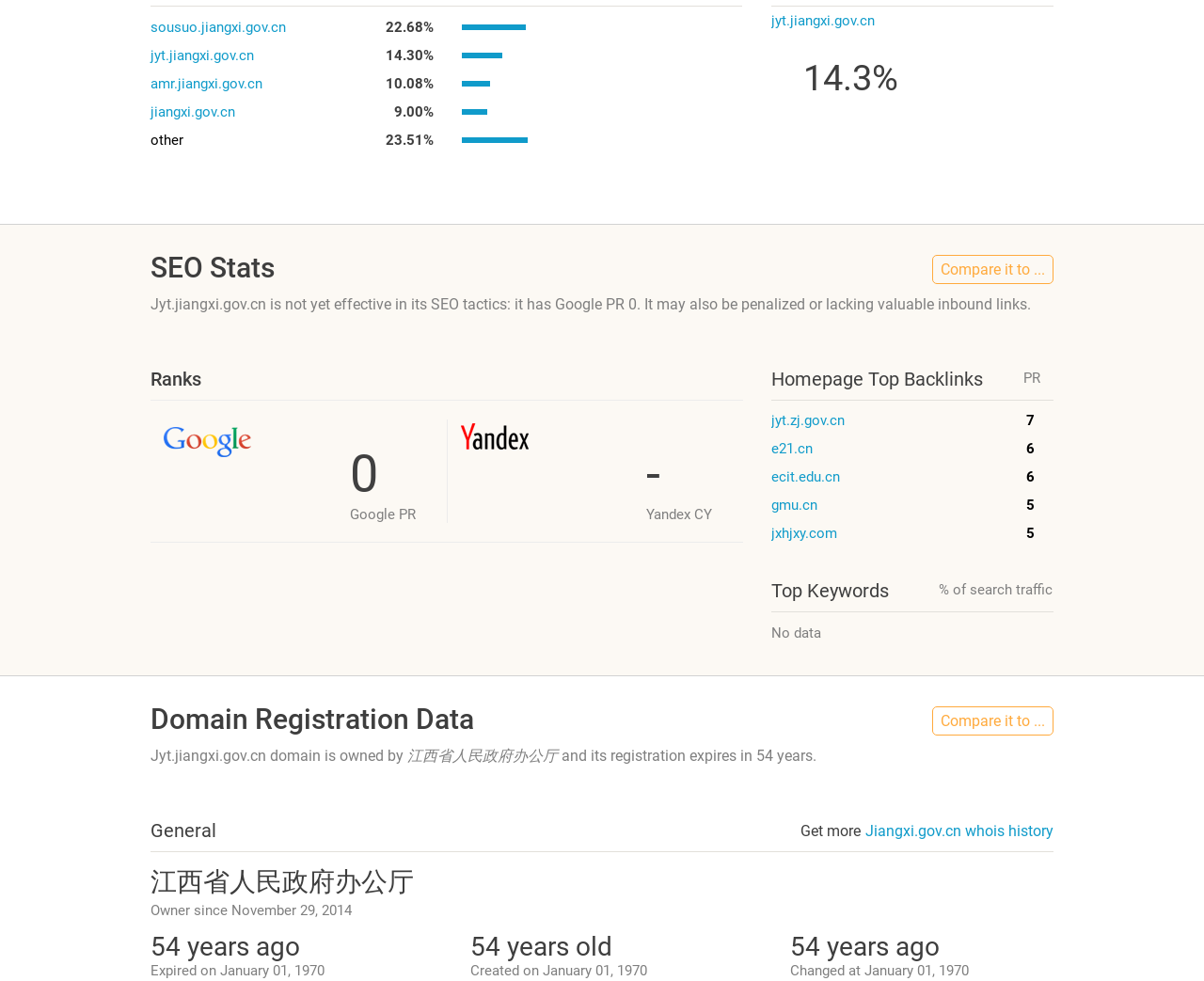Provide the bounding box coordinates of the HTML element this sentence describes: "Compare it to ...". The bounding box coordinates consist of four float numbers between 0 and 1, i.e., [left, top, right, bottom].

[0.774, 0.26, 0.875, 0.29]